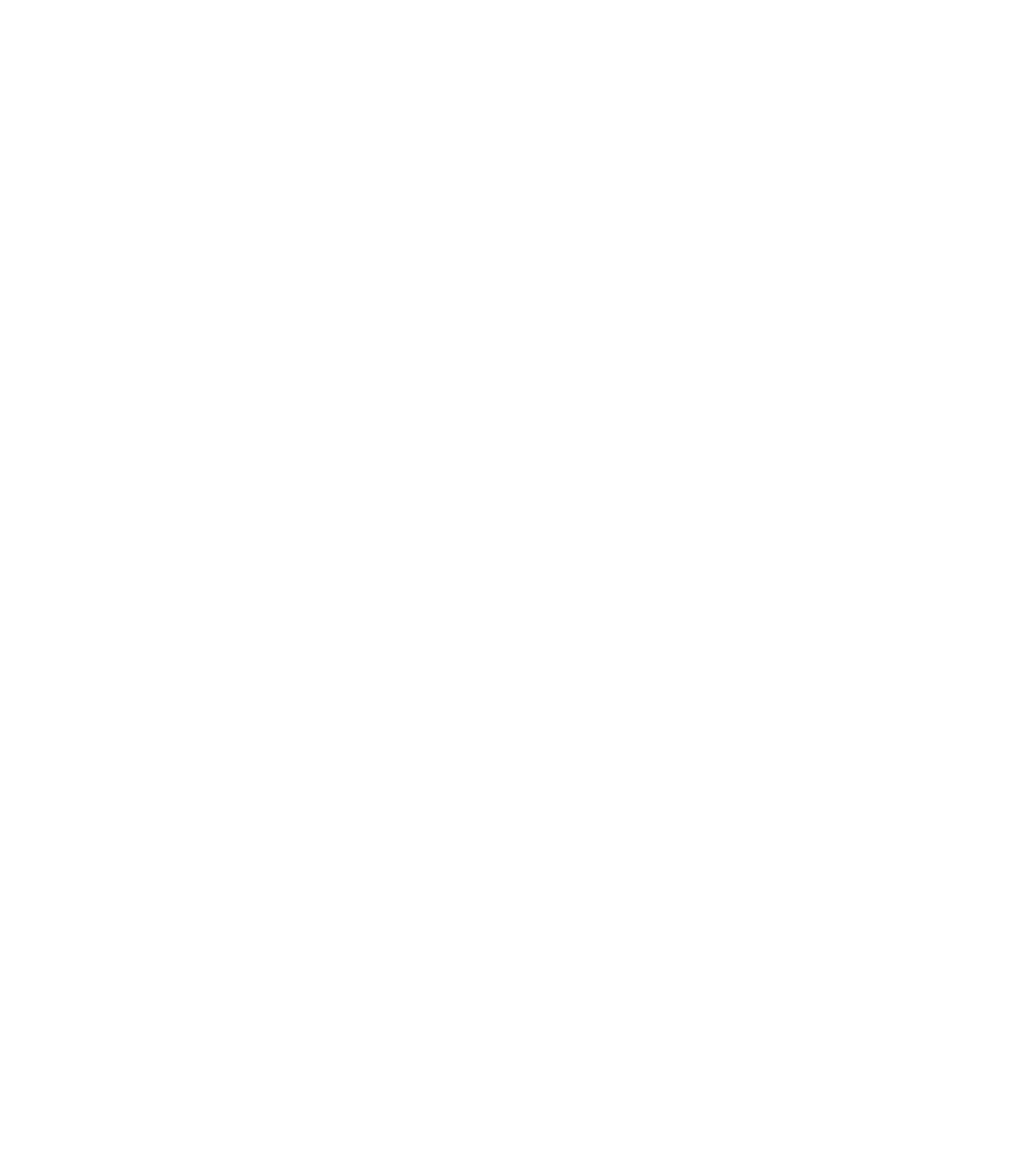Please answer the following question using a single word or phrase: 
How many social media links are there?

4